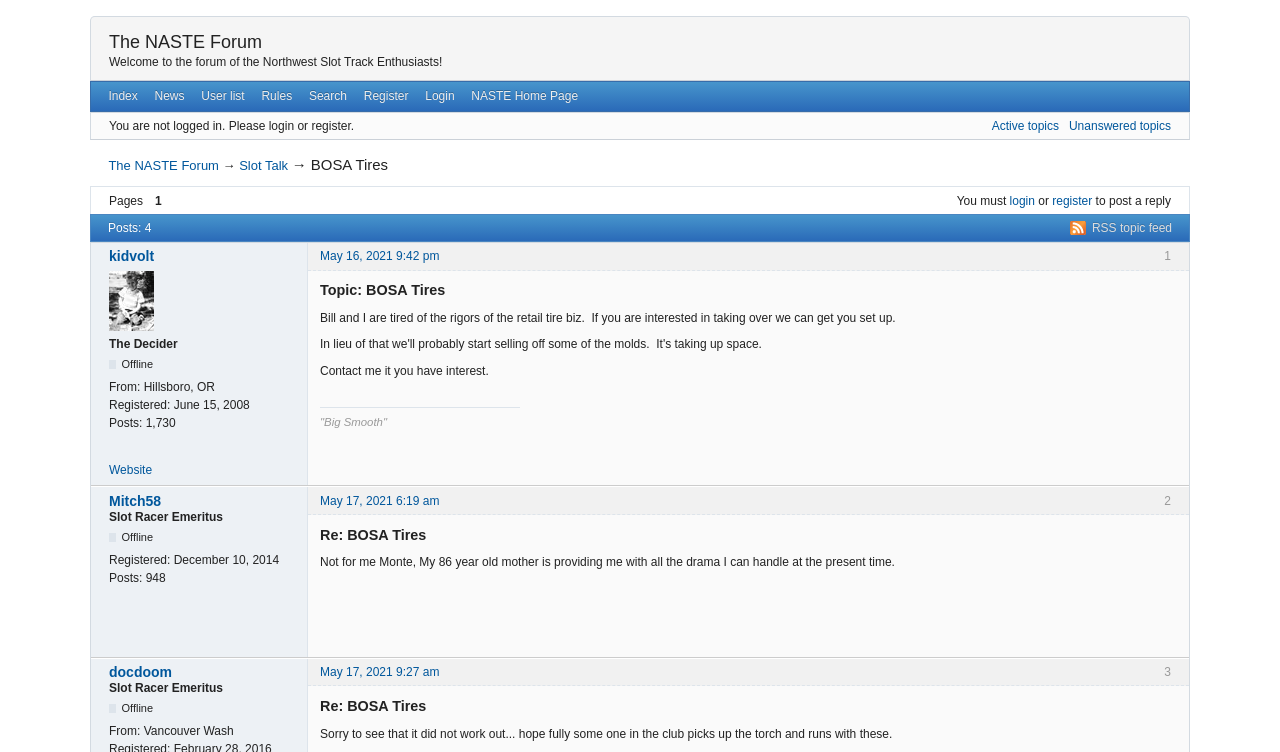Determine the bounding box coordinates for the clickable element to execute this instruction: "Login to the forum". Provide the coordinates as four float numbers between 0 and 1, i.e., [left, top, right, bottom].

[0.326, 0.109, 0.362, 0.147]